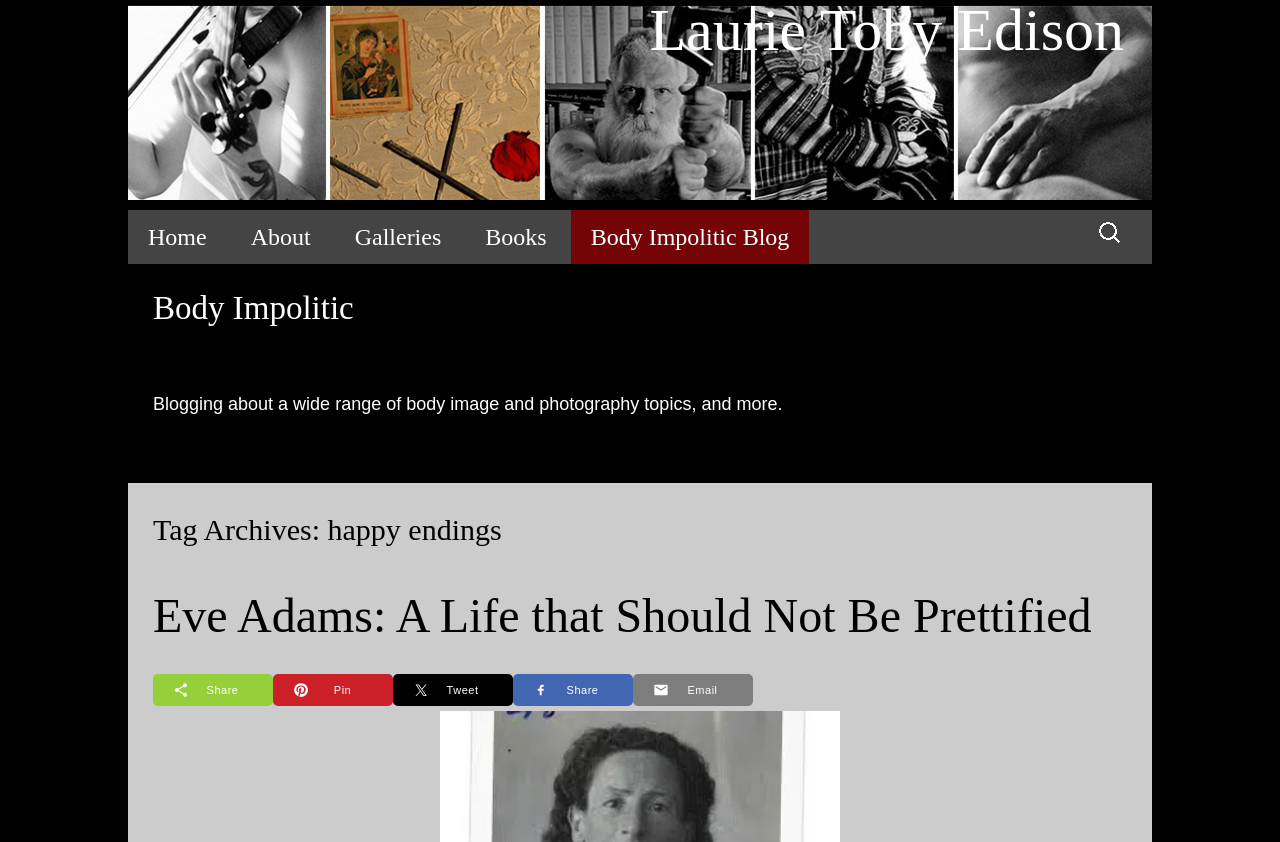Refer to the element description Body Impolitic Blog and identify the corresponding bounding box in the screenshot. Format the coordinates as (top-left x, top-left y, bottom-right x, bottom-right y) with values in the range of 0 to 1.

[0.446, 0.249, 0.632, 0.314]